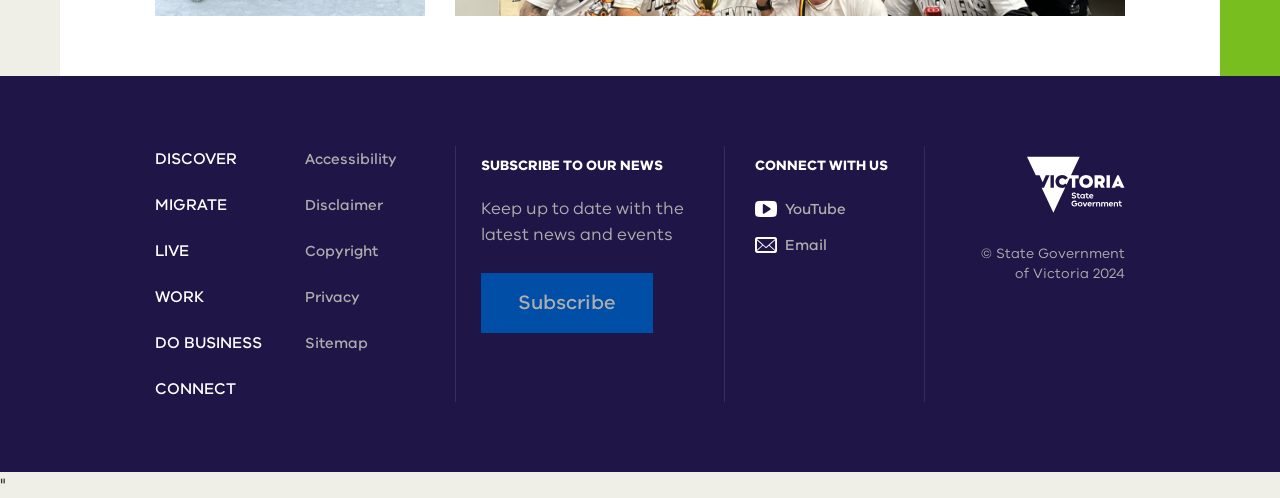Please determine the bounding box coordinates of the area that needs to be clicked to complete this task: 'Read the disclaimer'. The coordinates must be four float numbers between 0 and 1, formatted as [left, top, right, bottom].

[0.238, 0.392, 0.299, 0.432]